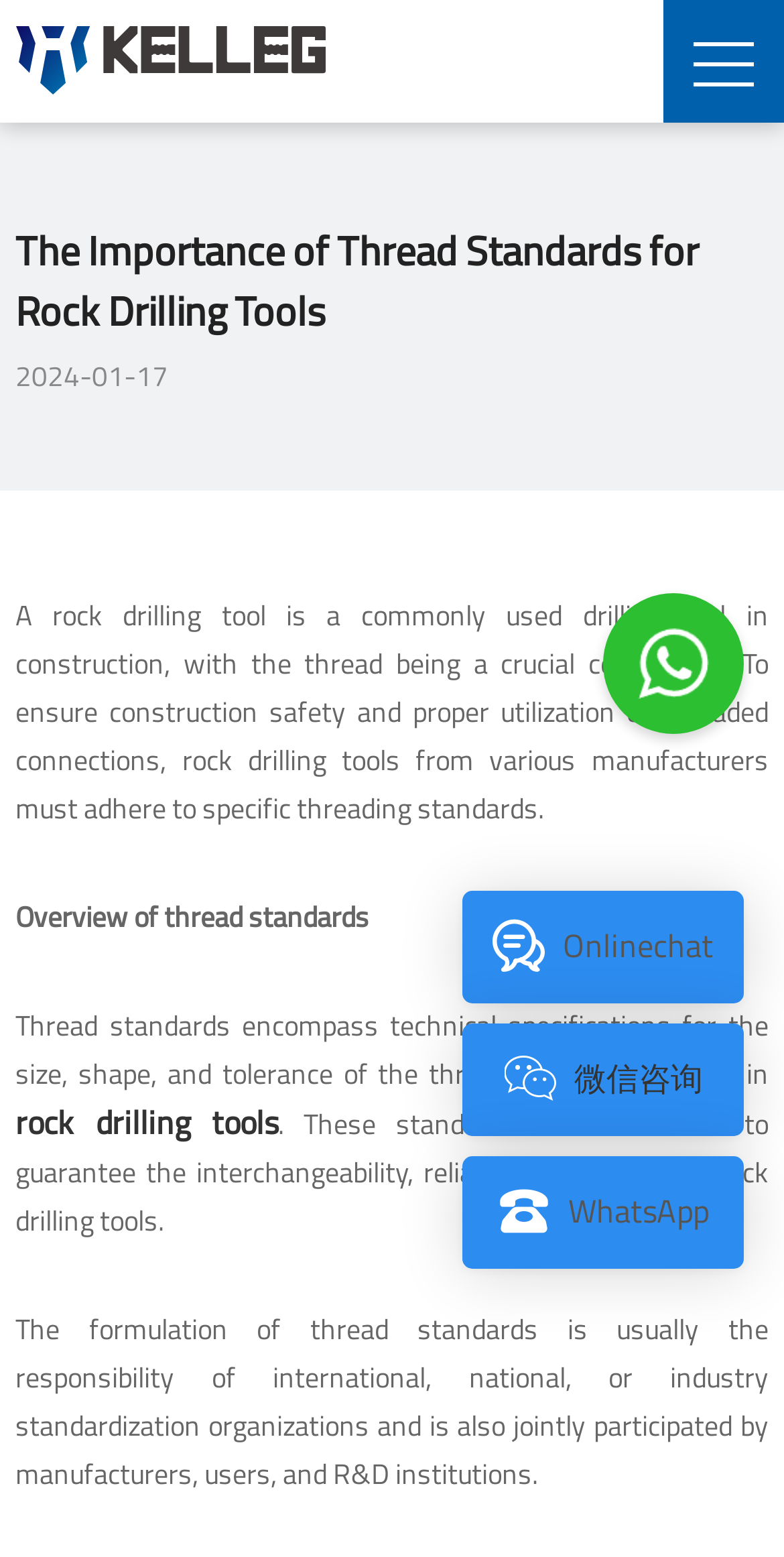Find and specify the bounding box coordinates that correspond to the clickable region for the instruction: "Check the date of the article".

[0.02, 0.227, 0.215, 0.254]